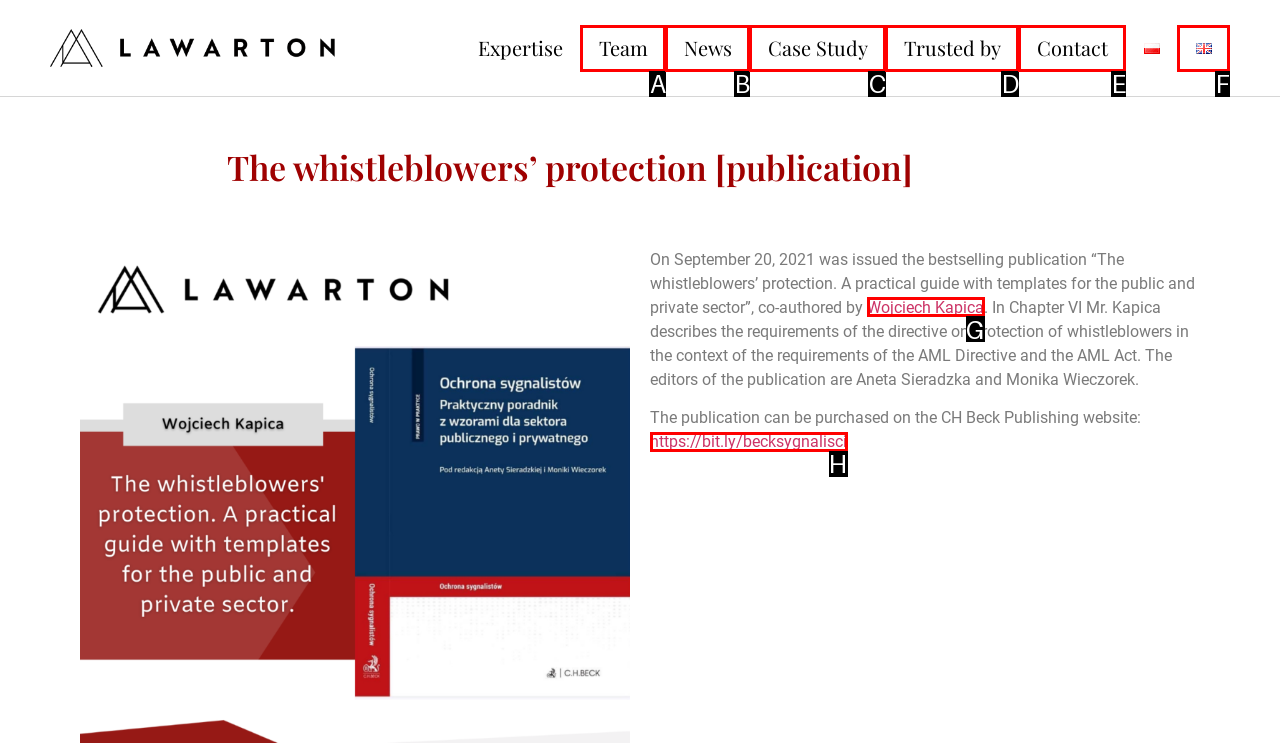Identify the correct letter of the UI element to click for this task: Click the 'https://bit.ly/becksygnalisci' link
Respond with the letter from the listed options.

H